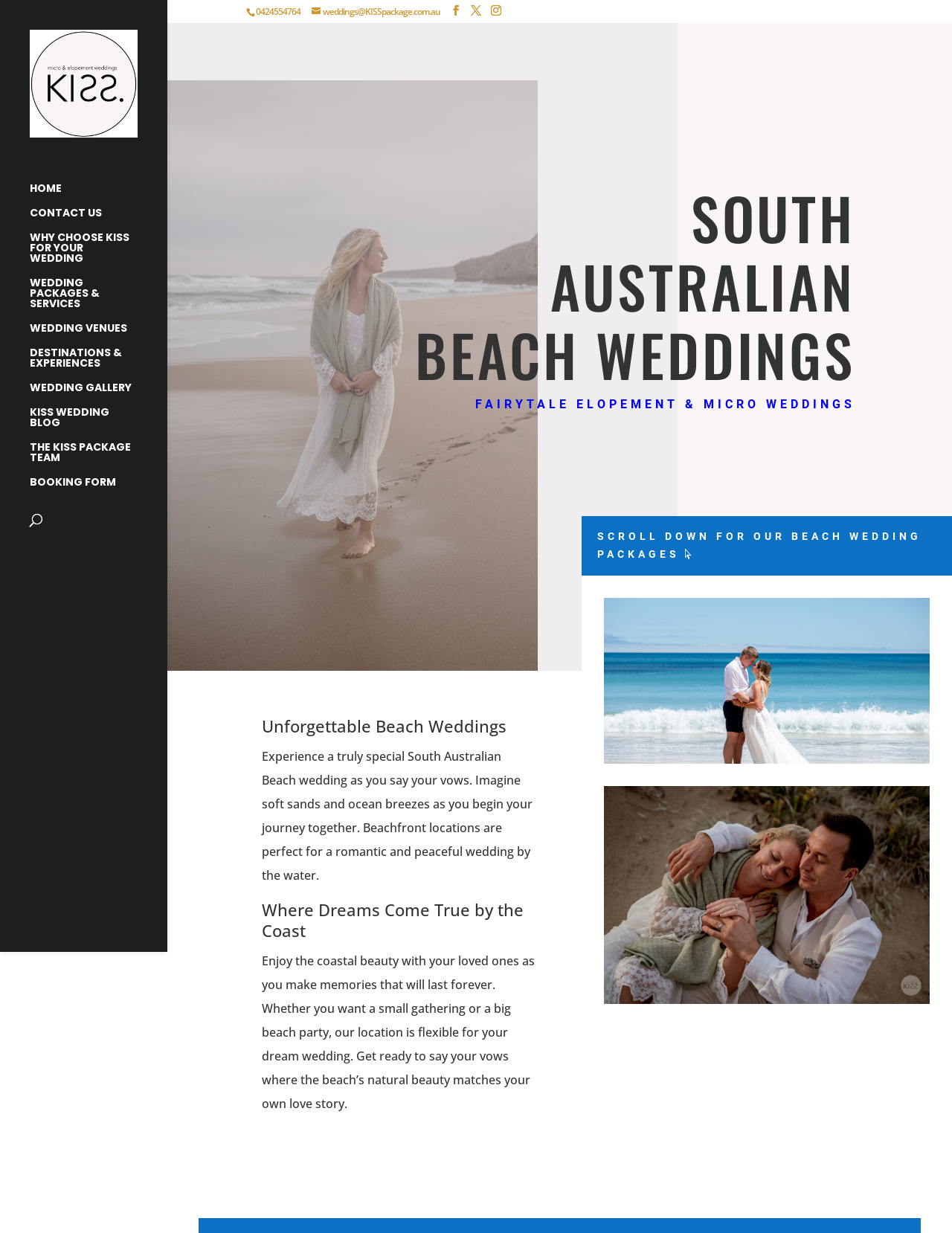What is the type of wedding packages offered?
Please give a detailed answer to the question using the information shown in the image.

I found the type of wedding packages by looking at the link element with the bounding box coordinates [0.031, 0.07, 0.145, 0.082], which contains the text 'Elopement & Micro Wedding Packages'.